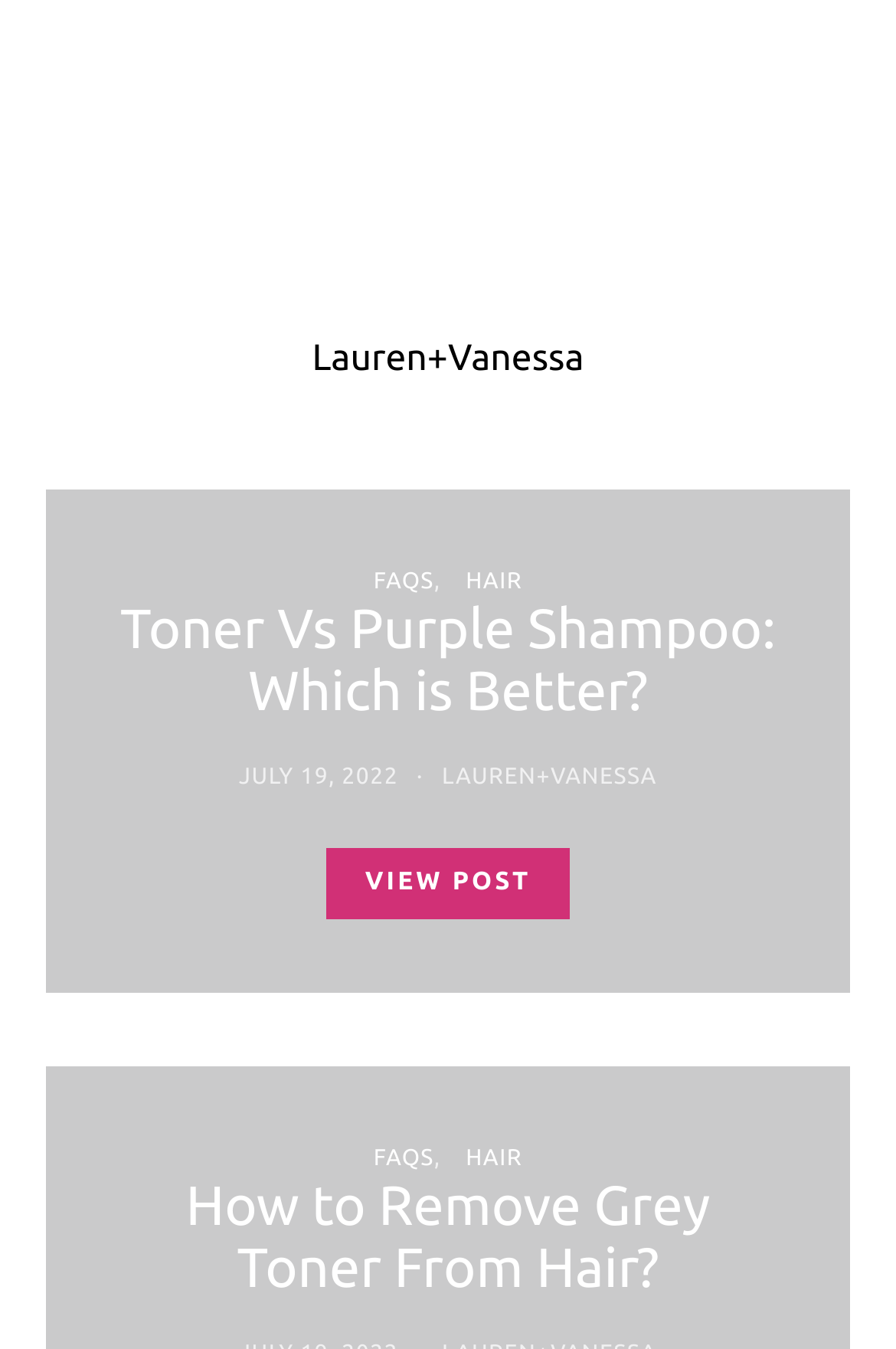Please identify the bounding box coordinates of the element's region that I should click in order to complete the following instruction: "Read the 'How to Remove Grey Toner From Hair?' article". The bounding box coordinates consist of four float numbers between 0 and 1, i.e., [left, top, right, bottom].

[0.133, 0.87, 0.867, 0.962]